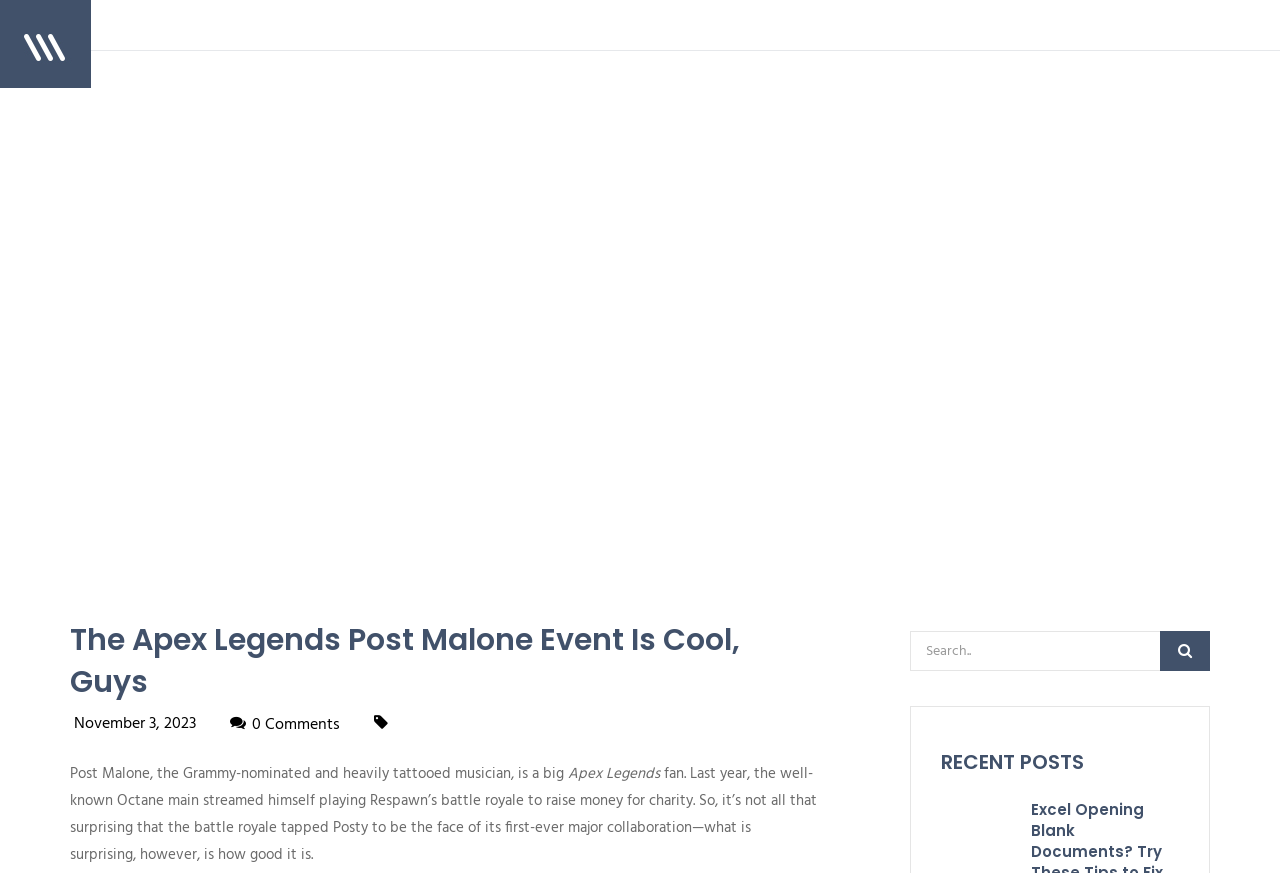Summarize the webpage with intricate details.

The webpage appears to be an article about Post Malone's collaboration with Apex Legends. At the top, there is a heading that reads "The Apex Legends Post Malone Event Is Cool, Guys" followed by a link with the date "November 3, 2023" and two other links, one with a comment icon and the other with a share icon. 

Below the heading, there is a block of text that describes Post Malone as a Grammy-nominated musician and a fan of Apex Legends. The text also mentions that he streamed himself playing the game to raise money for charity. The article then expresses surprise at how good the collaboration between Post Malone and Apex Legends is.

On the right side of the page, there is a search bar with a magnifying glass icon and a placeholder text "Search..". 

Further down, there is a heading that reads "RECENT POSTS", which suggests that the webpage may have a section for recent articles or blog posts.